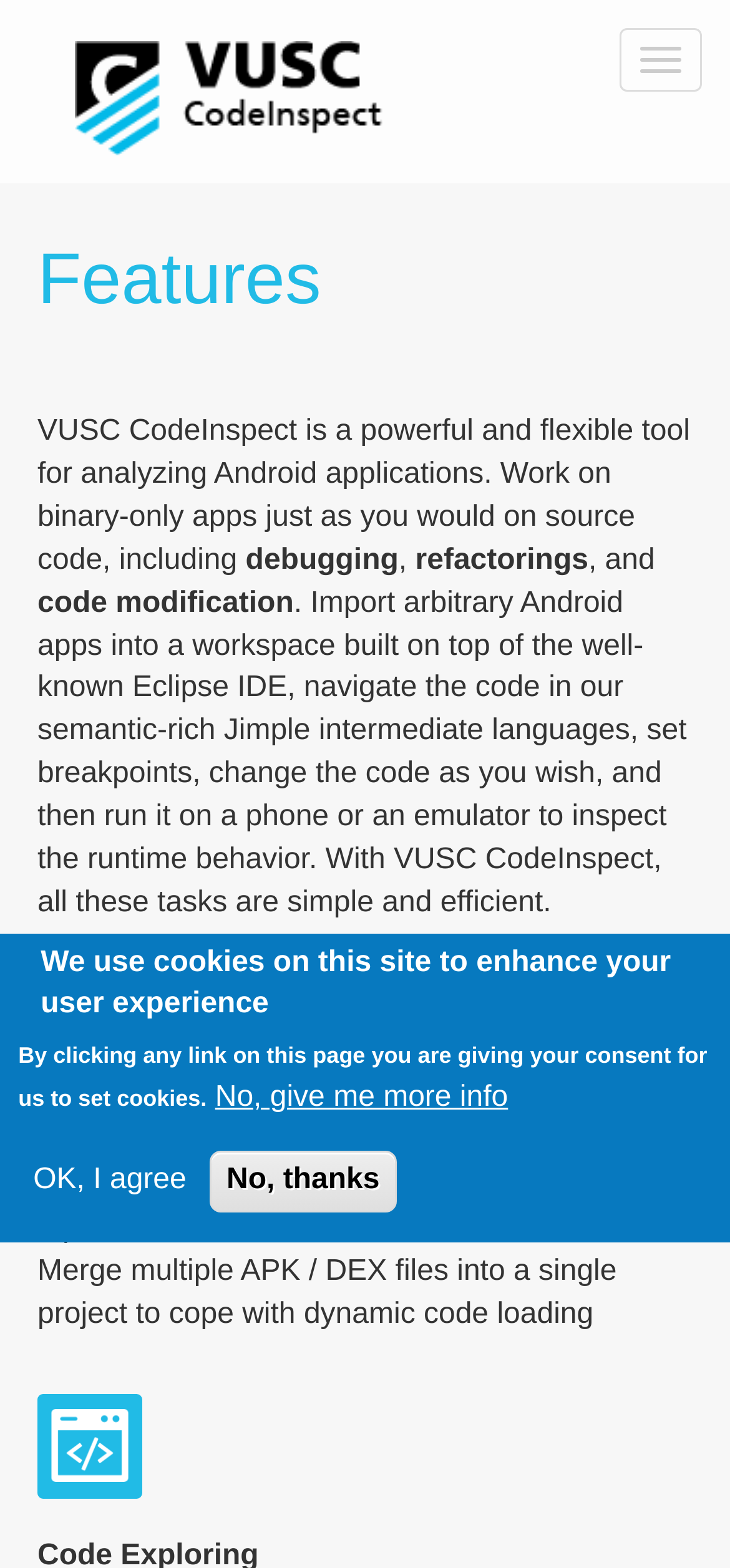What is the purpose of VUSC CodeInspect?
Please provide a comprehensive answer based on the details in the screenshot.

Based on the webpage content, VUSC CodeInspect is a tool for analyzing Android applications, allowing users to work on binary-only apps as if they were source code, including debugging, refactoring, and code modification.